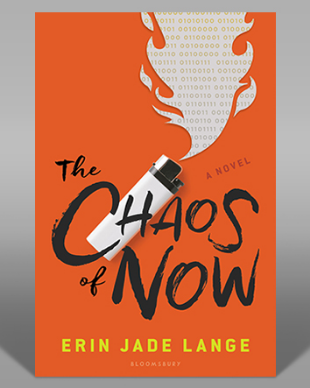Provide a brief response to the question below using one word or phrase:
What is the name of the publisher displayed on the book cover?

Bloomsbury